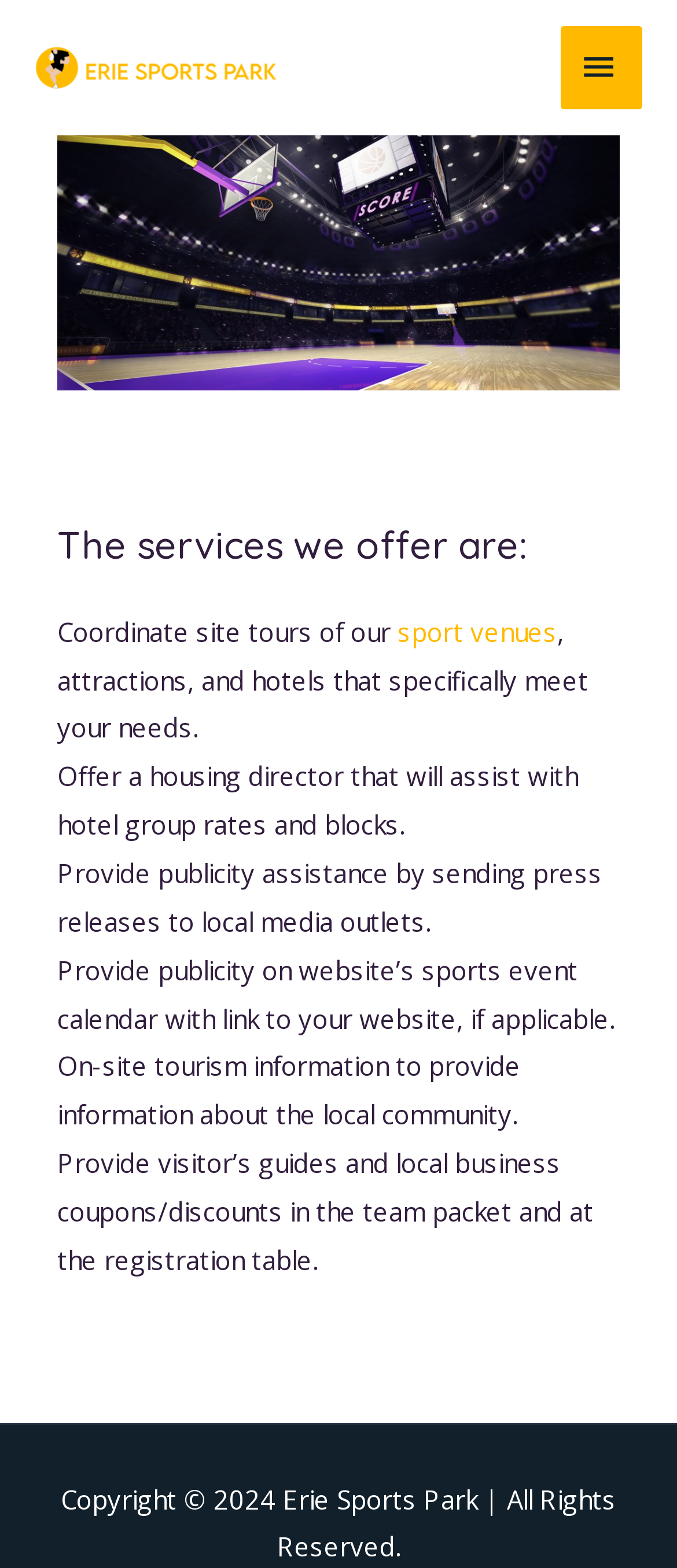Please provide a brief answer to the question using only one word or phrase: 
What is sent to local media outlets?

Press releases